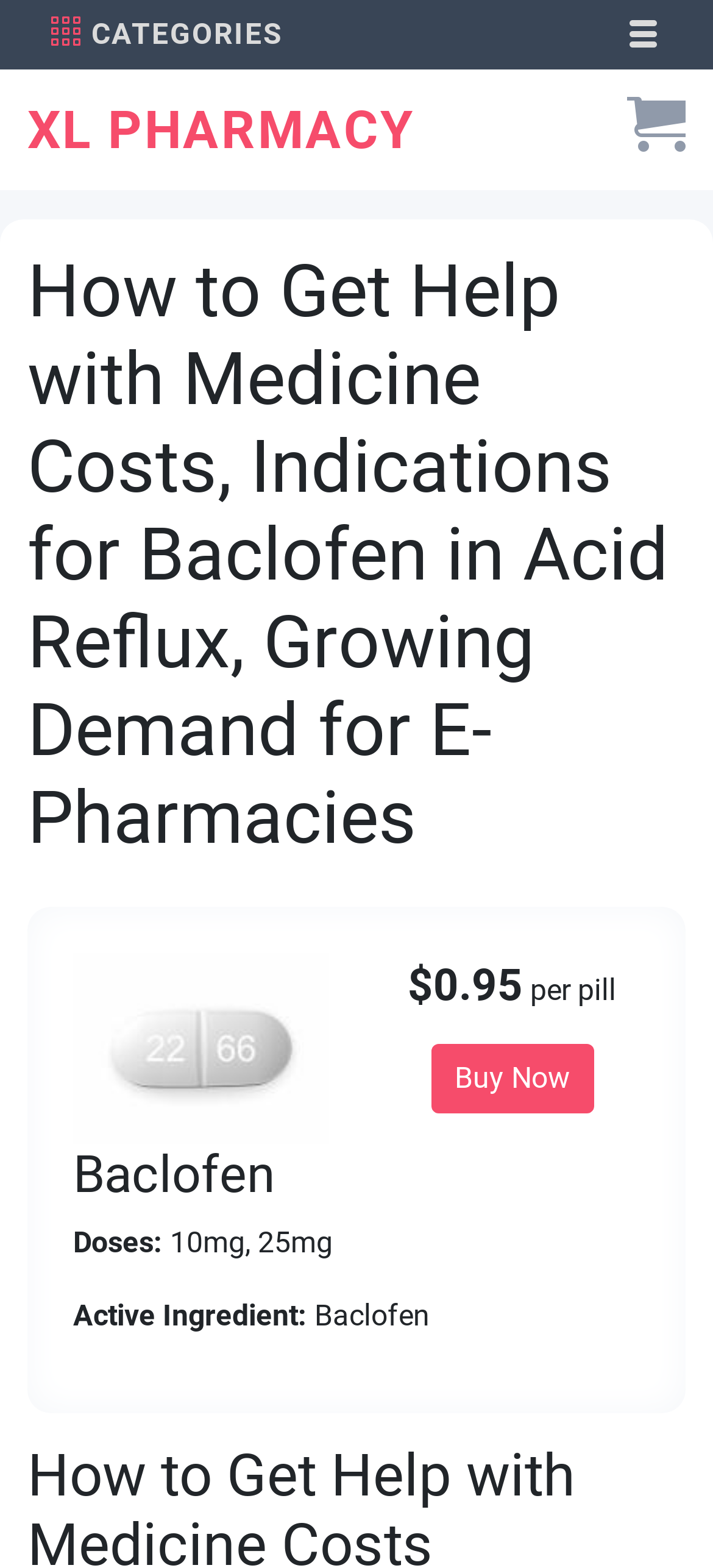Find and generate the main title of the webpage.

How to Get Help with Medicine Costs, Indications for Baclofen in Acid Reflux, Growing Demand for E-Pharmacies